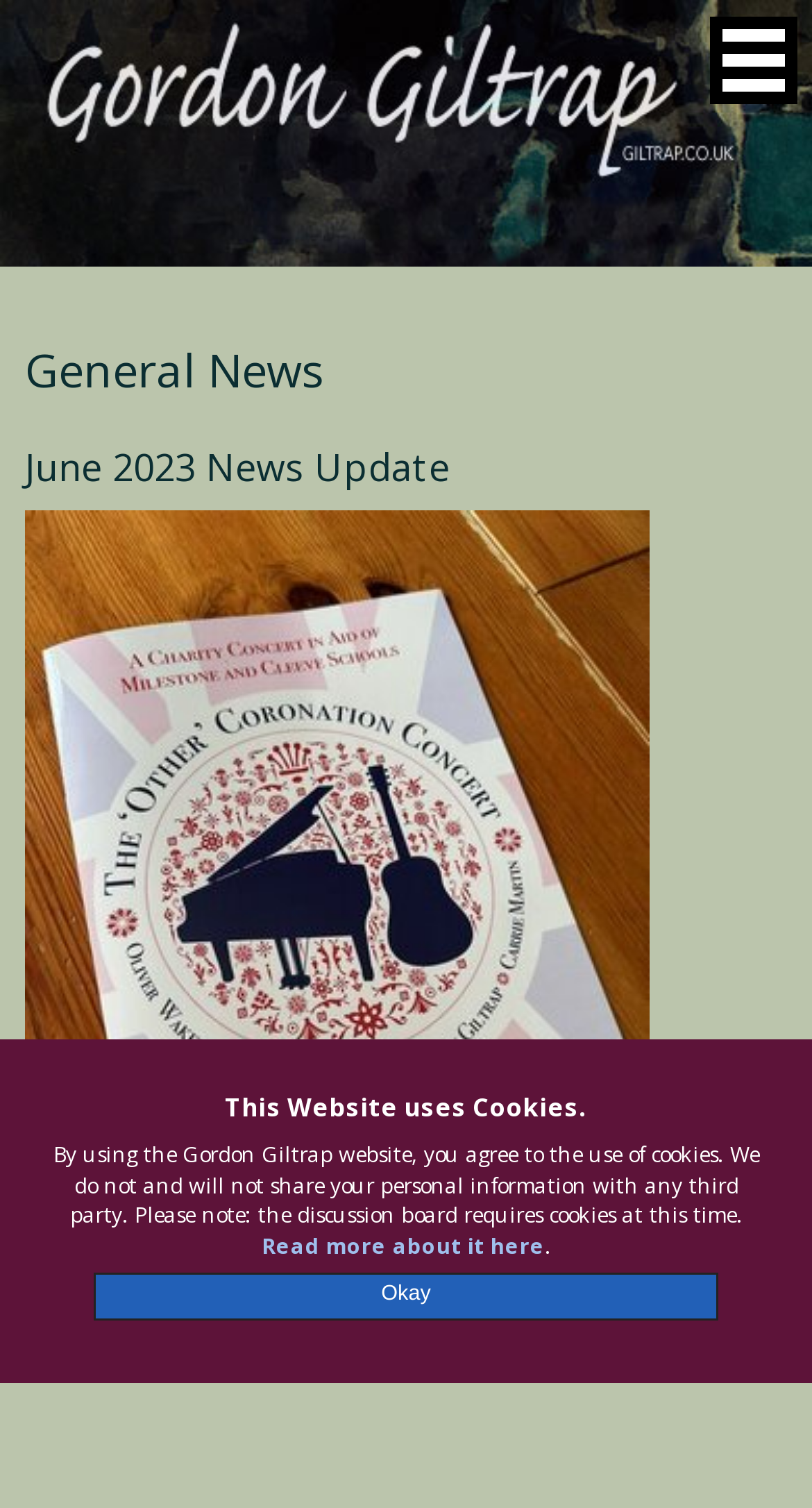What is the purpose of the cookies on the website?
Please give a detailed answer to the question using the information shown in the image.

According to the text 'By using the Gordon Giltrap website, you agree to the use of cookies. We do not and will not share your personal information with any third party.', the purpose of the cookies on the website is not to share personal information, but rather to facilitate the discussion board.